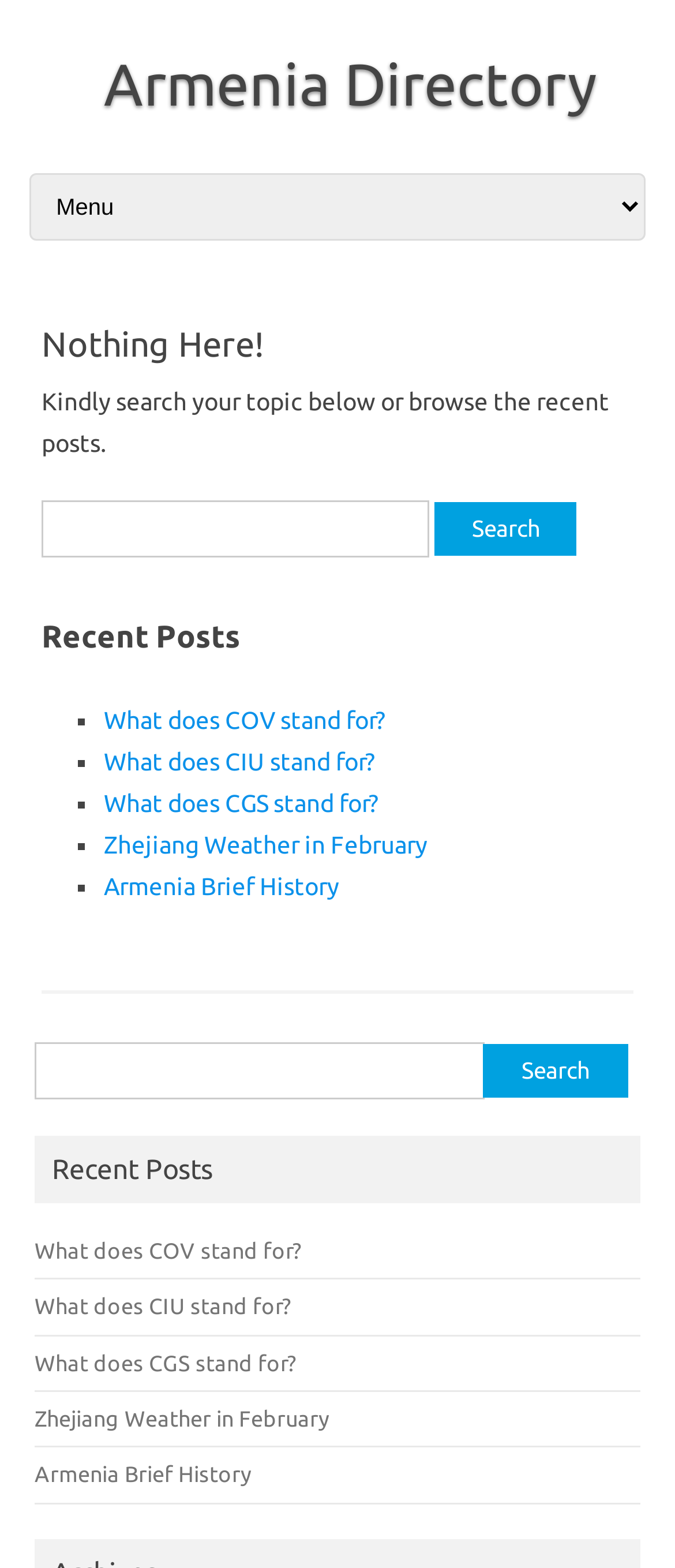What can be done on this page?
Please use the image to deliver a detailed and complete answer.

The webpage provides a search bar and a list of recent posts, allowing users to search for specific topics or browse through the recent posts.